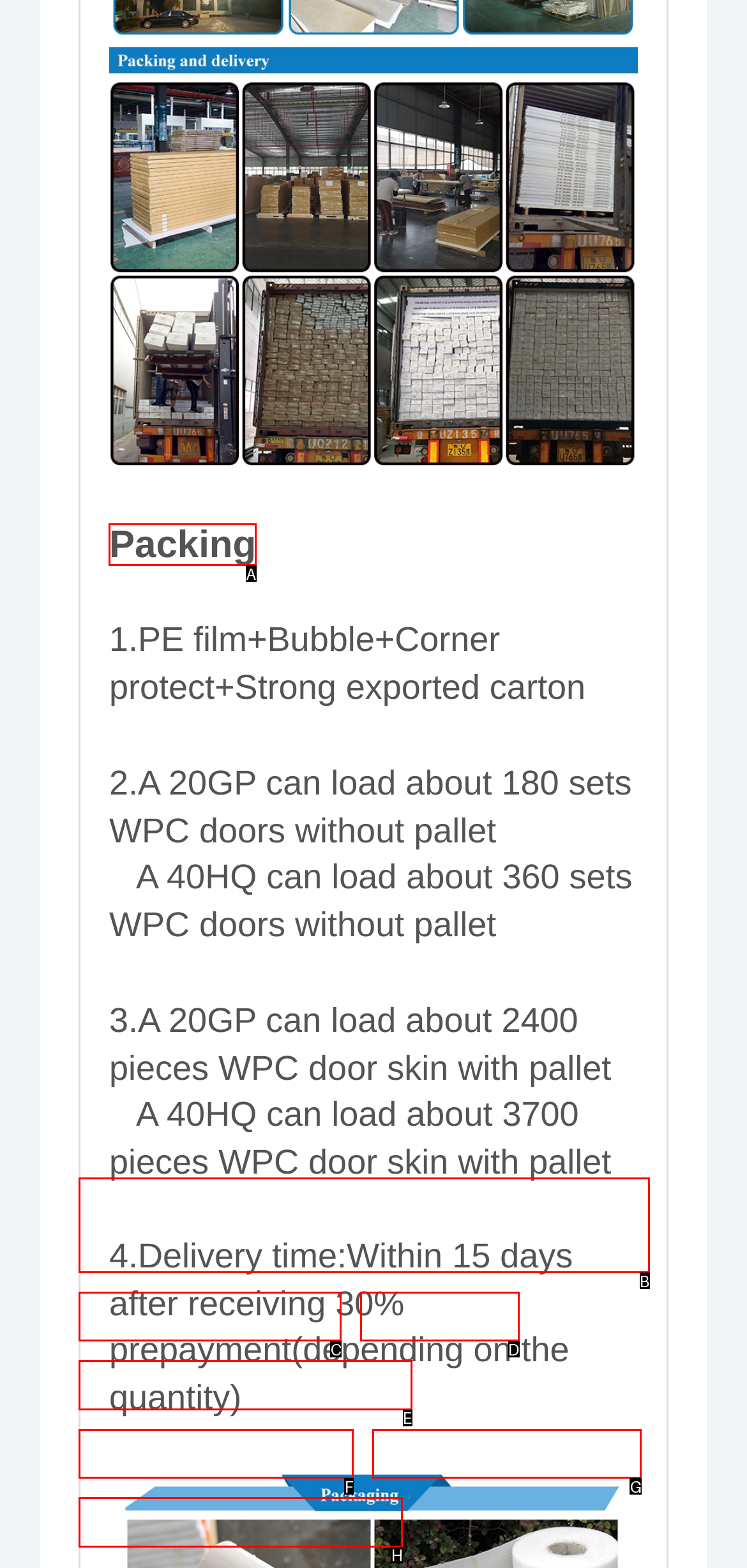Which letter corresponds to the correct option to complete the task: read packing information?
Answer with the letter of the chosen UI element.

A